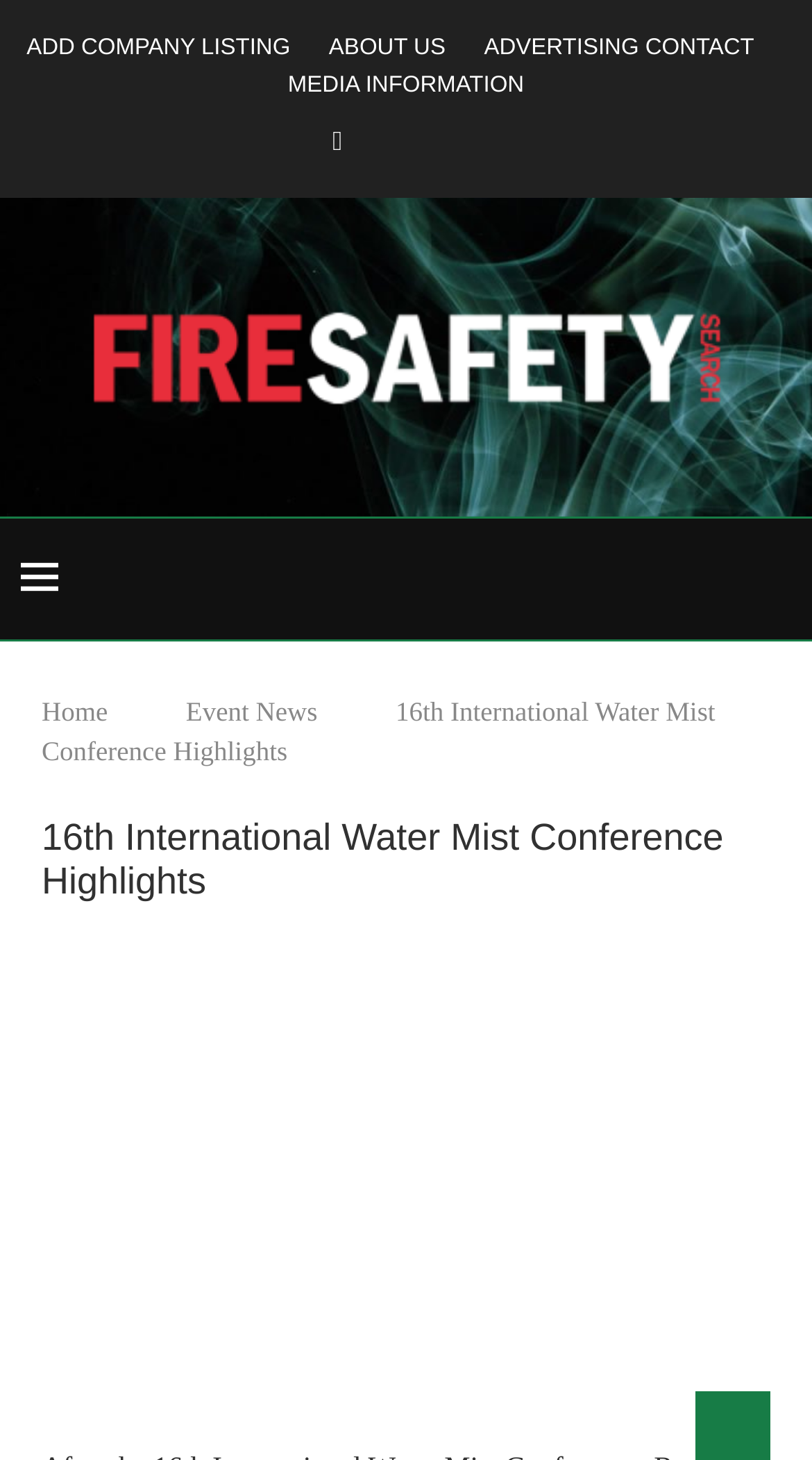Based on the element description Advertising Contact, identify the bounding box coordinates for the UI element. The coordinates should be in the format (top-left x, top-left y, bottom-right x, bottom-right y) and within the 0 to 1 range.

[0.596, 0.021, 0.929, 0.046]